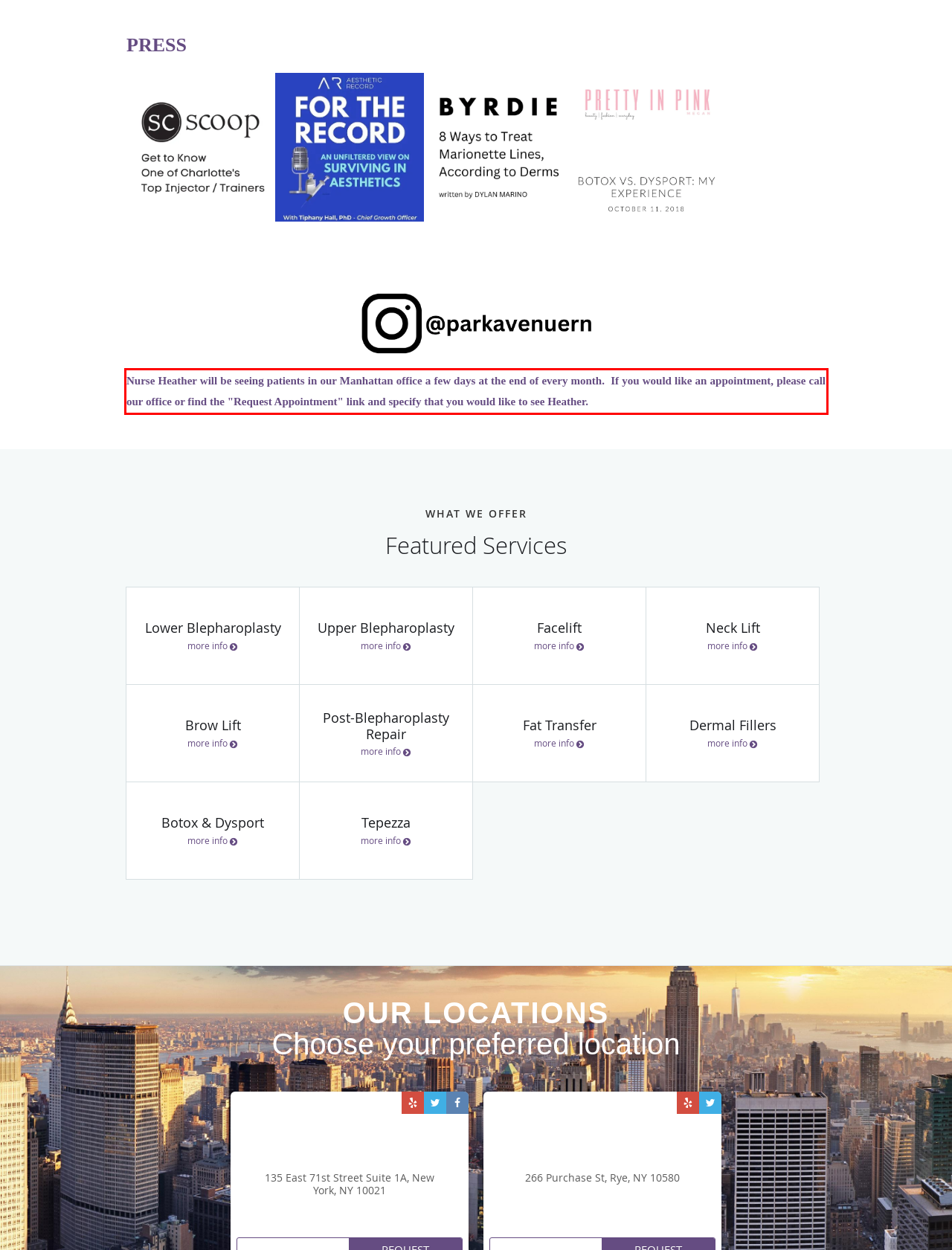Using the provided webpage screenshot, identify and read the text within the red rectangle bounding box.

Nurse Heather will be seeing patients in our Manhattan office a few days at the end of every month. If you would like an appointment, please call our office or find the "Request Appointment" link and specify that you would like to see Heather.